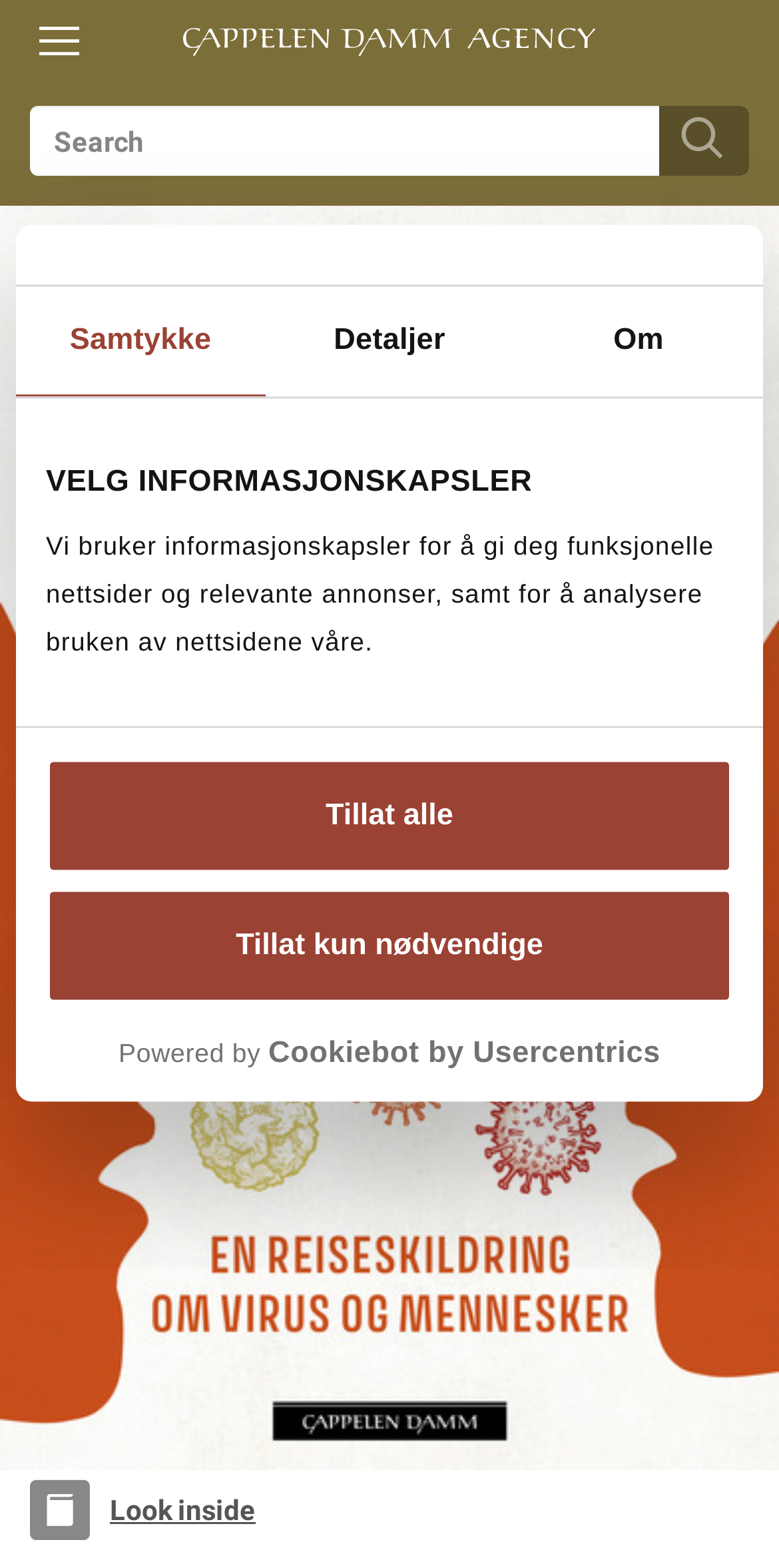Describe all the visual and textual components of the webpage comprehensively.

This webpage is about a book titled "Virus på reisefot" written by Eystein Hellstrøm Hoddevik. The book is available in a bound edition and costs 399 Norwegian kroner. 

At the top of the page, there is a navigation menu with two toggle buttons on either side. Below the navigation menu, there is a search bar with a text box and a search button. 

On the left side of the page, there is a large image of the book cover, taking up most of the vertical space. 

In the top-right corner, there is a dialog box with three tabs: "Samtykke", "Detaljer", and "Om". The "Samtykke" tab is selected by default and contains a message about the use of cookies on the website. There are two buttons below the message: "Tillat kun nødvendige" and "Tillat alle". 

Below the dialog box, there is a link to the website's front page and a logo that opens in a new window, accompanied by the text "Powered by Cookiebot by Usercentrics". 

At the bottom of the page, there is a link to "Look inside" the book.